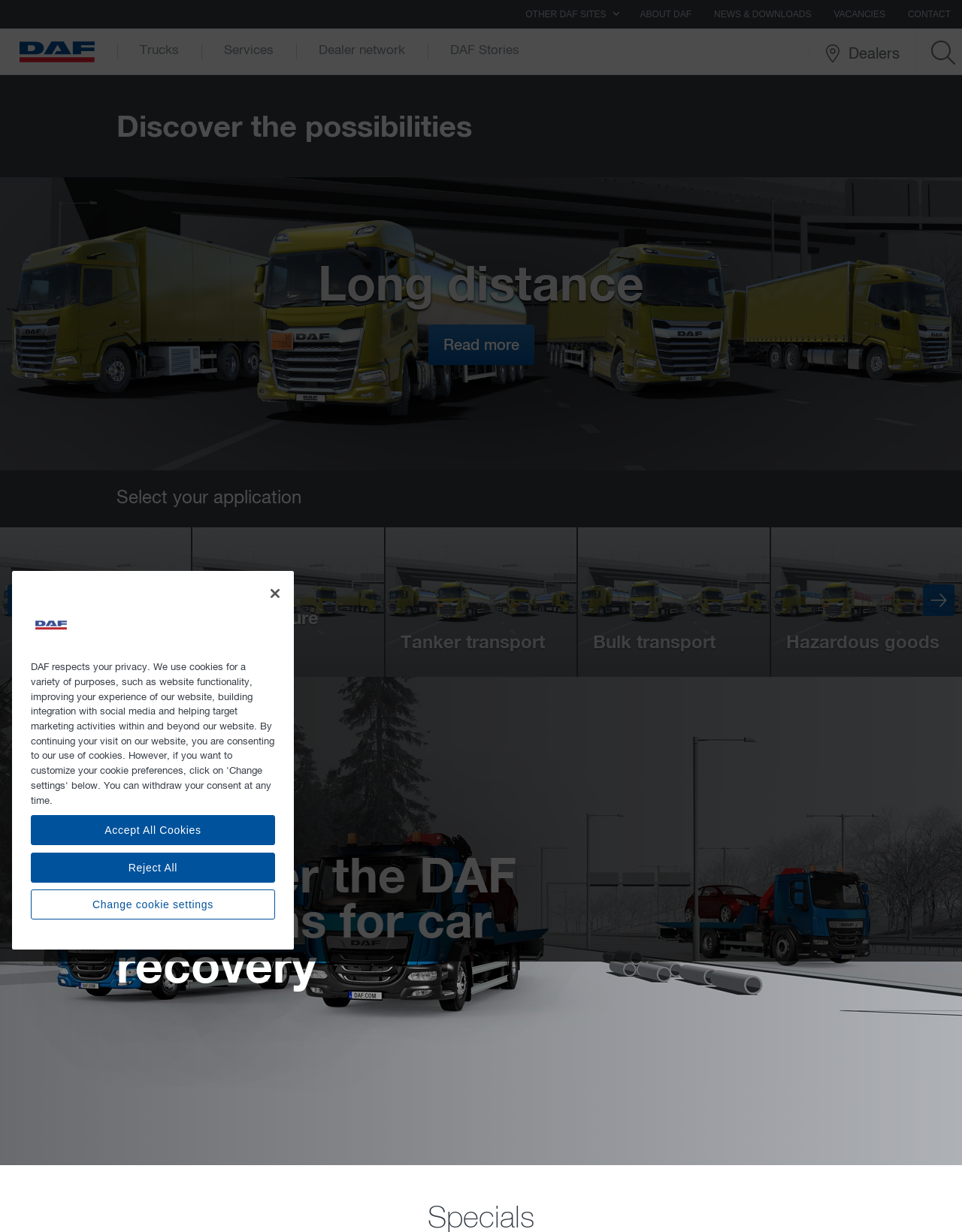Determine the bounding box coordinates of the section I need to click to execute the following instruction: "Click on August 2021". Provide the coordinates as four float numbers between 0 and 1, i.e., [left, top, right, bottom].

None